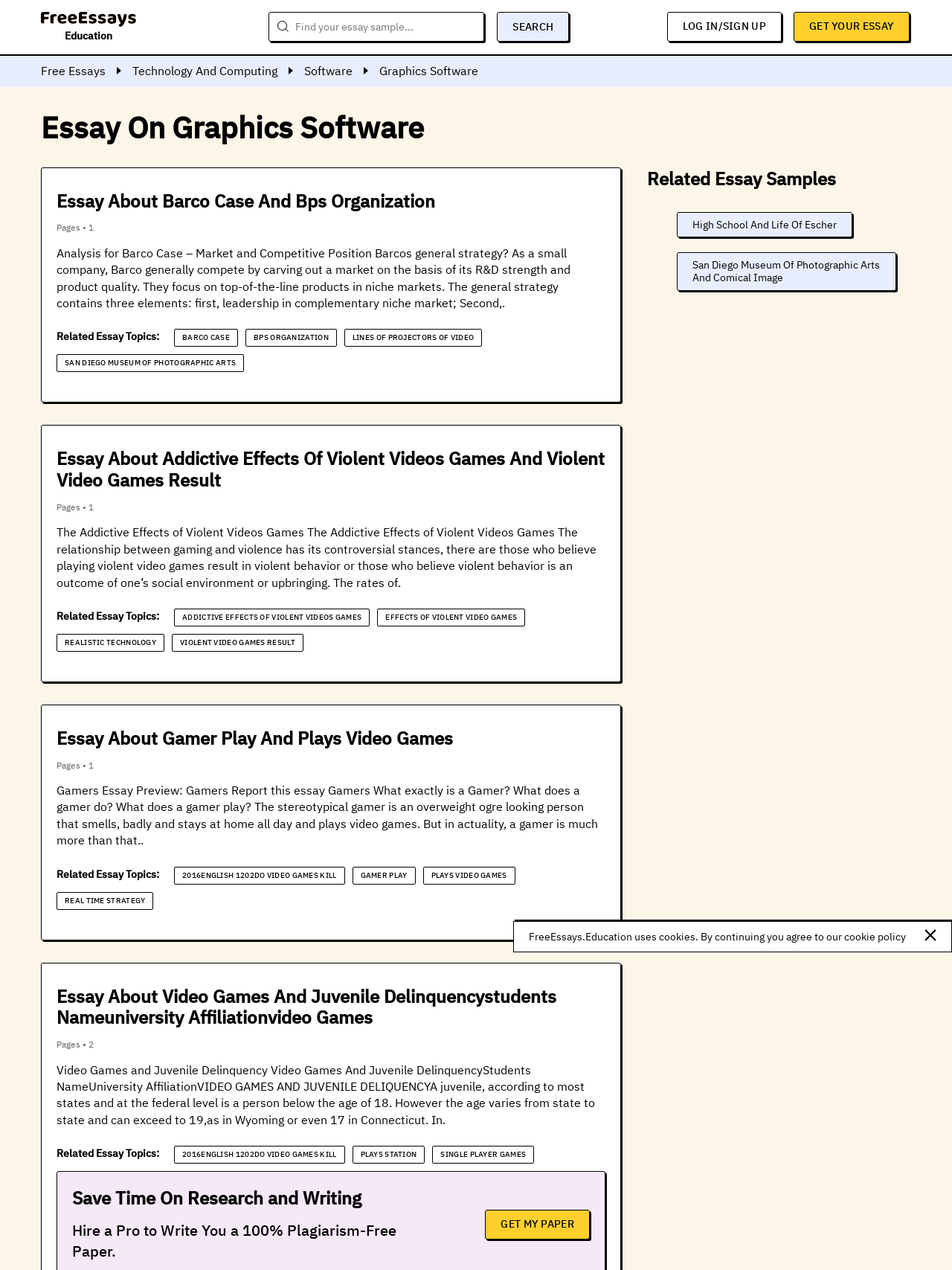What is the main topic of the essays on this webpage?
Based on the screenshot, answer the question with a single word or phrase.

Graphics Software